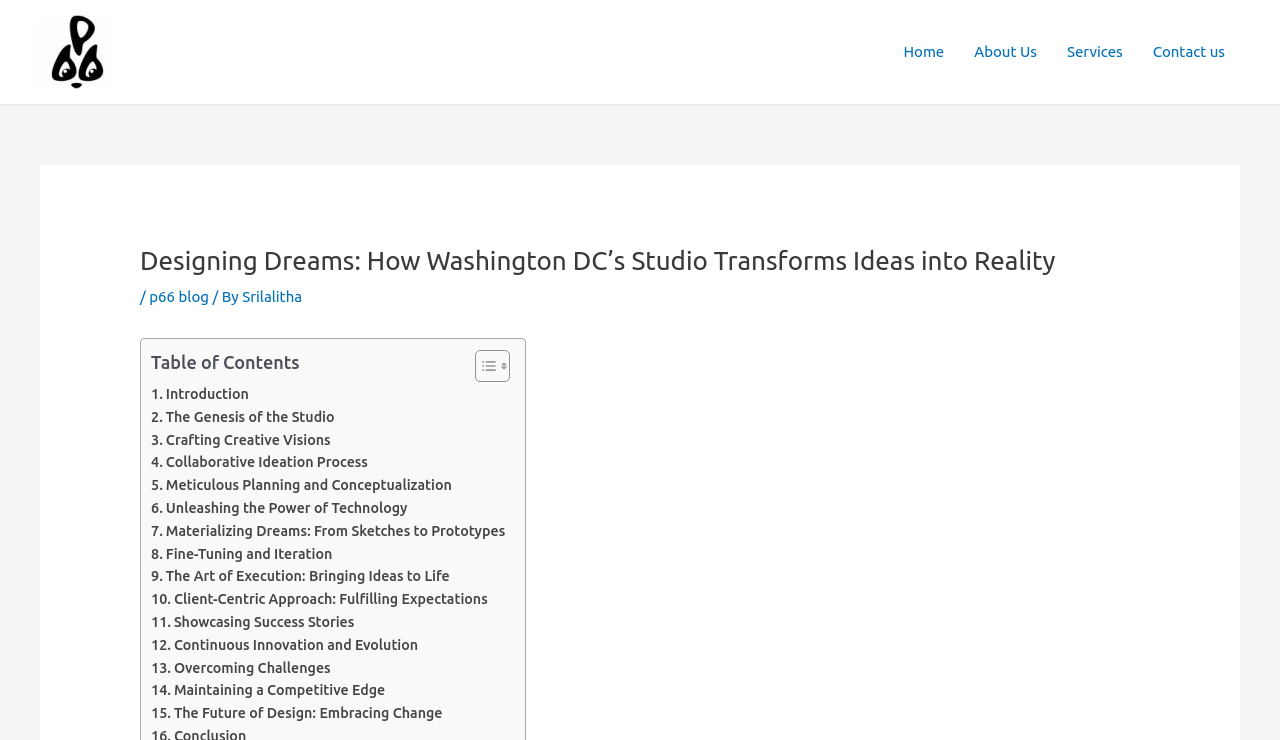Please identify the bounding box coordinates of the area that needs to be clicked to follow this instruction: "Visit the 'About Us' page".

[0.749, 0.023, 0.822, 0.118]